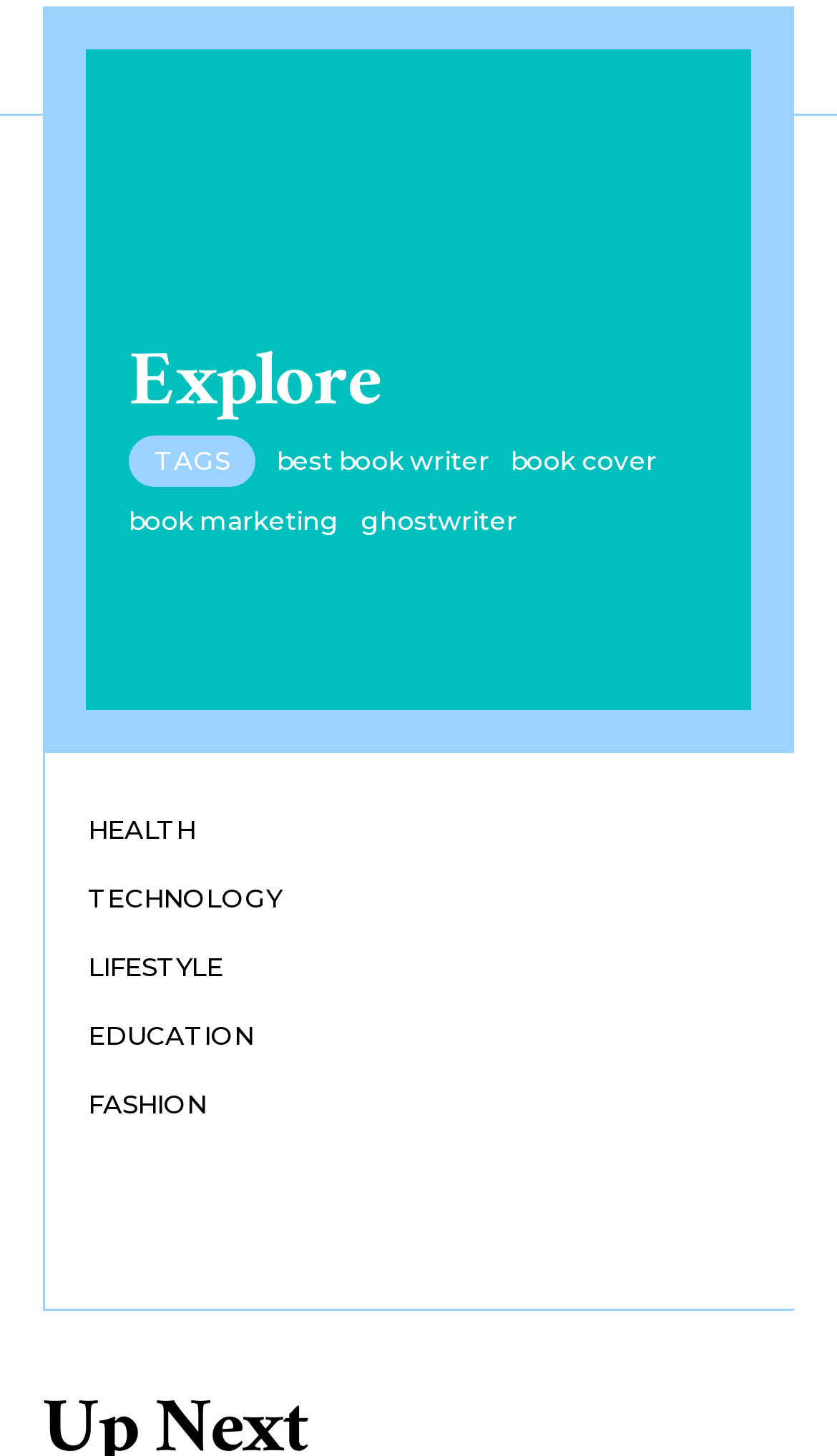Identify the bounding box coordinates of the region that should be clicked to execute the following instruction: "check out the 'book cover' link".

[0.61, 0.305, 0.785, 0.327]